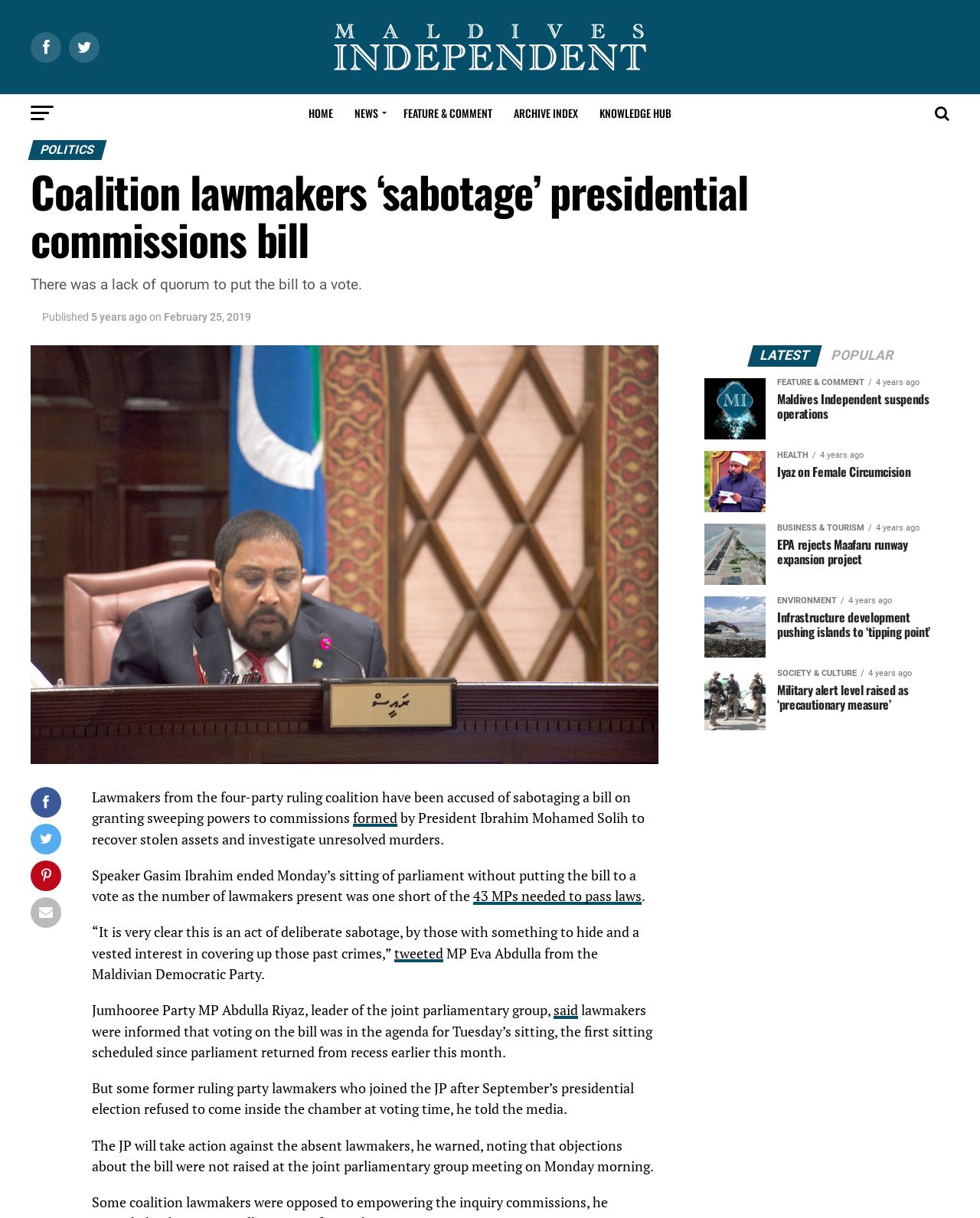Identify the bounding box coordinates of the clickable region necessary to fulfill the following instruction: "Click on the 'NEWS' link". The bounding box coordinates should be four float numbers between 0 and 1, i.e., [left, top, right, bottom].

[0.352, 0.077, 0.399, 0.109]